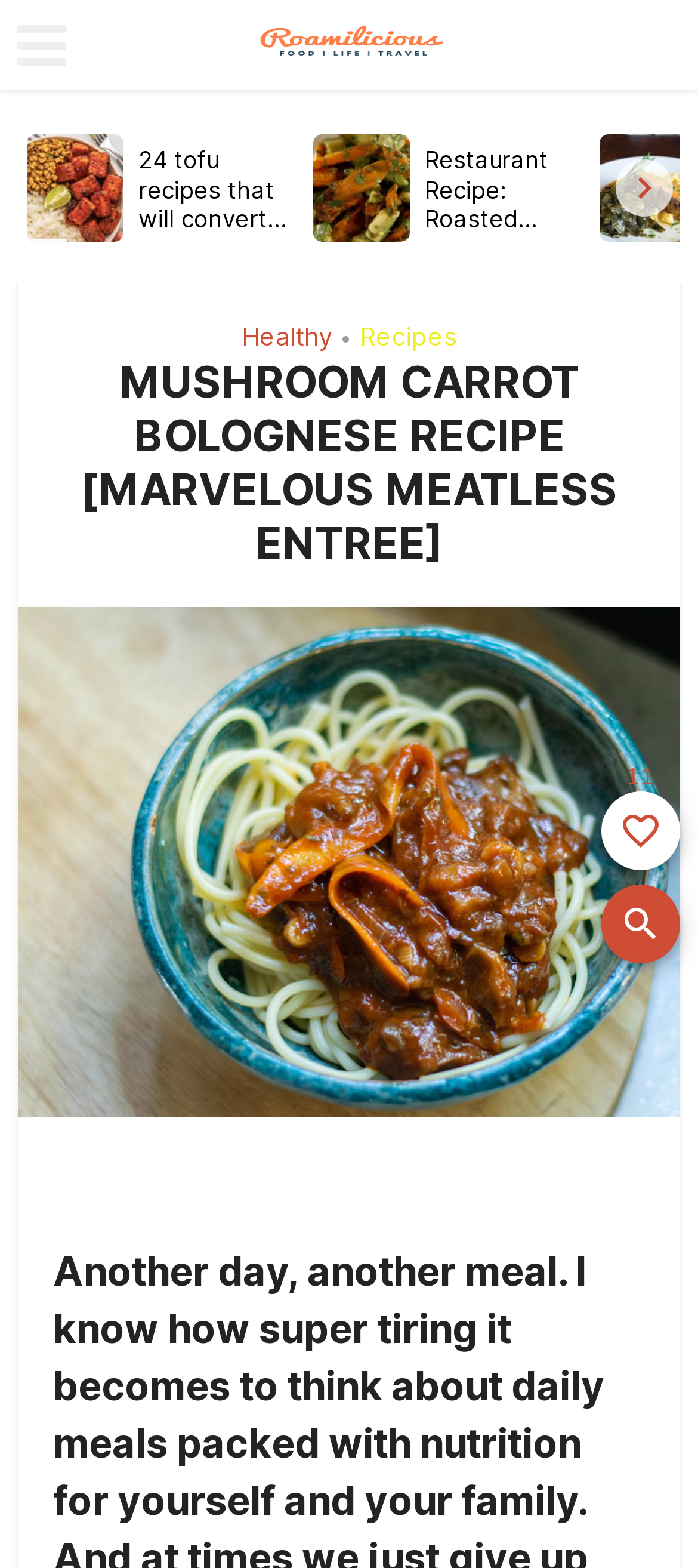Given the content of the image, can you provide a detailed answer to the question?
What is the purpose of the 'Add to favorites' button?

The 'Add to favorites' button is likely used to save the webpage to a user's favorite pages, allowing them to easily access it later. This is inferred from the button's label and the context of the webpage.